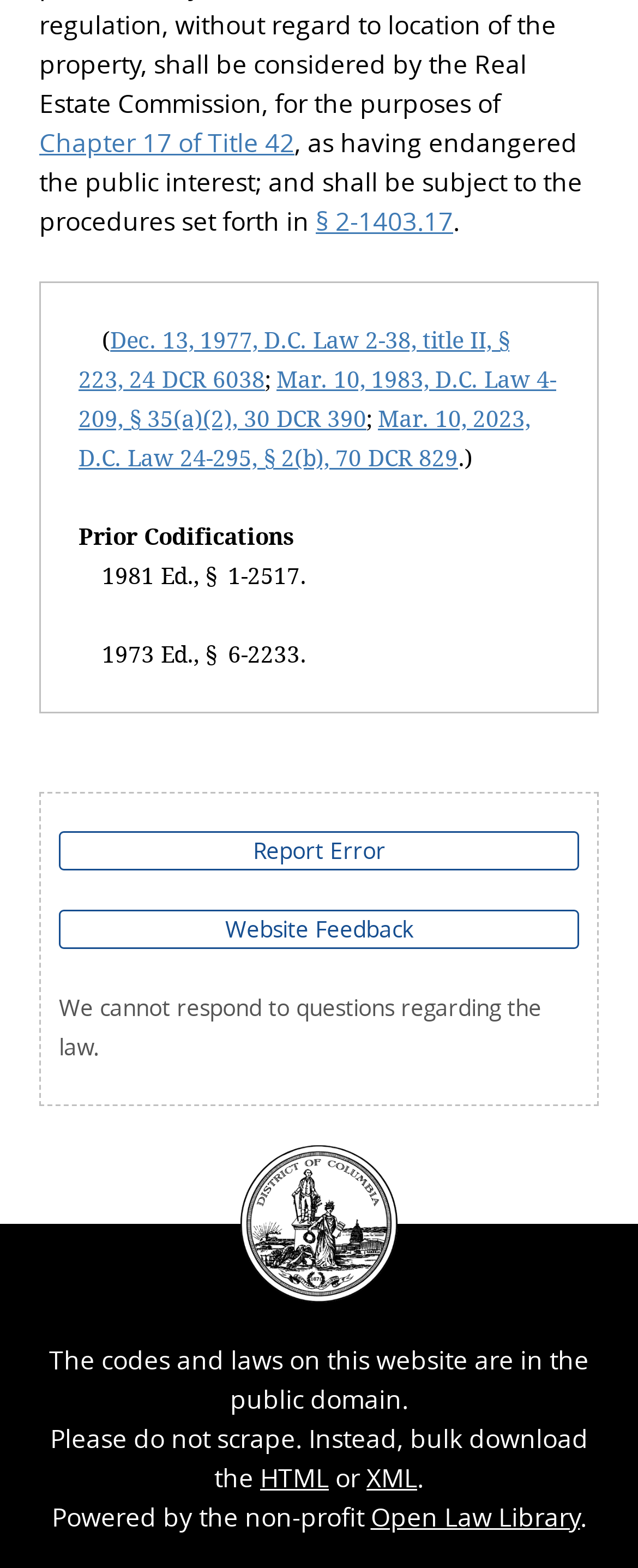How many links are there in the note section?
Refer to the screenshot and respond with a concise word or phrase.

4